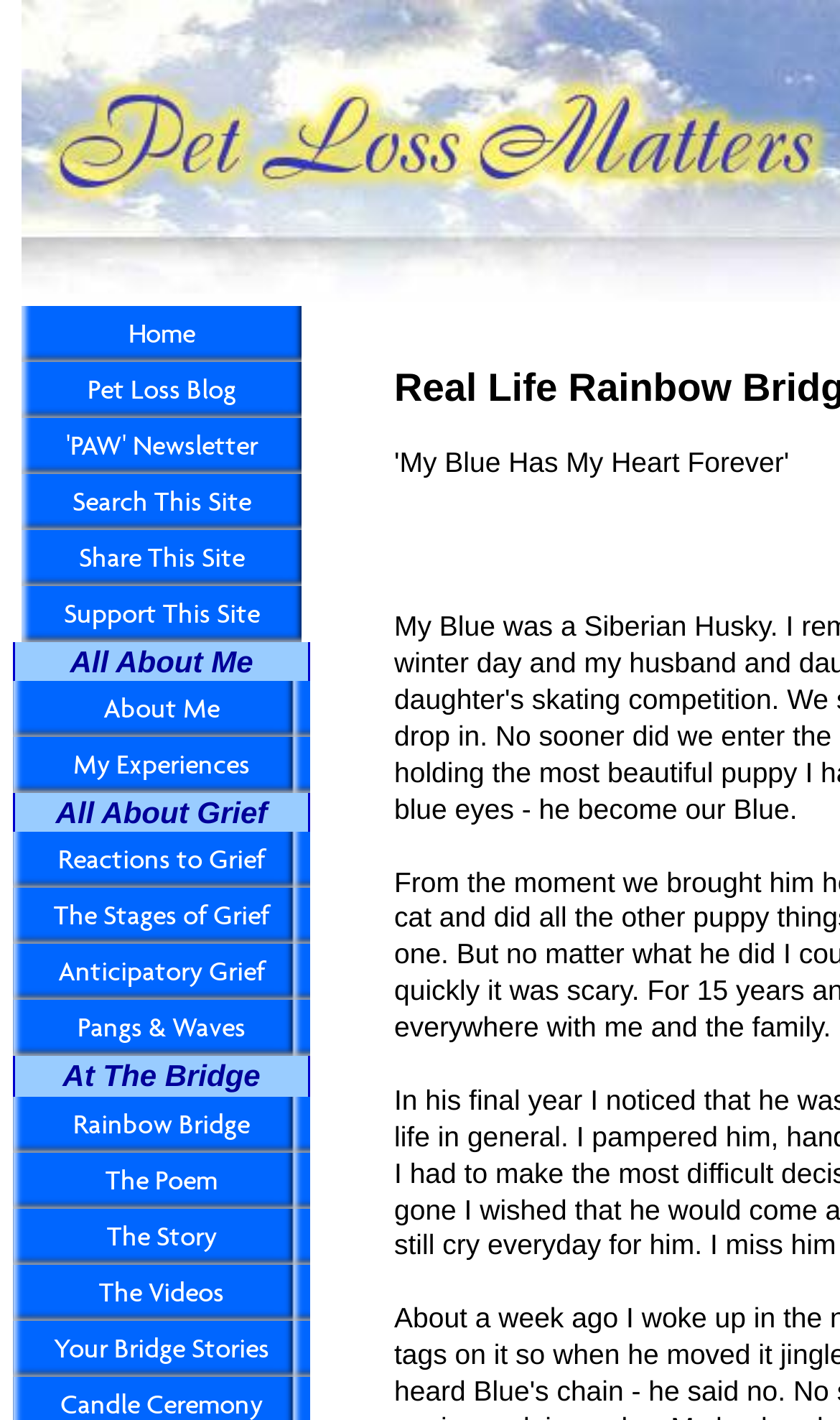Please identify the bounding box coordinates of the element on the webpage that should be clicked to follow this instruction: "go to home page". The bounding box coordinates should be given as four float numbers between 0 and 1, formatted as [left, top, right, bottom].

[0.026, 0.215, 0.359, 0.255]